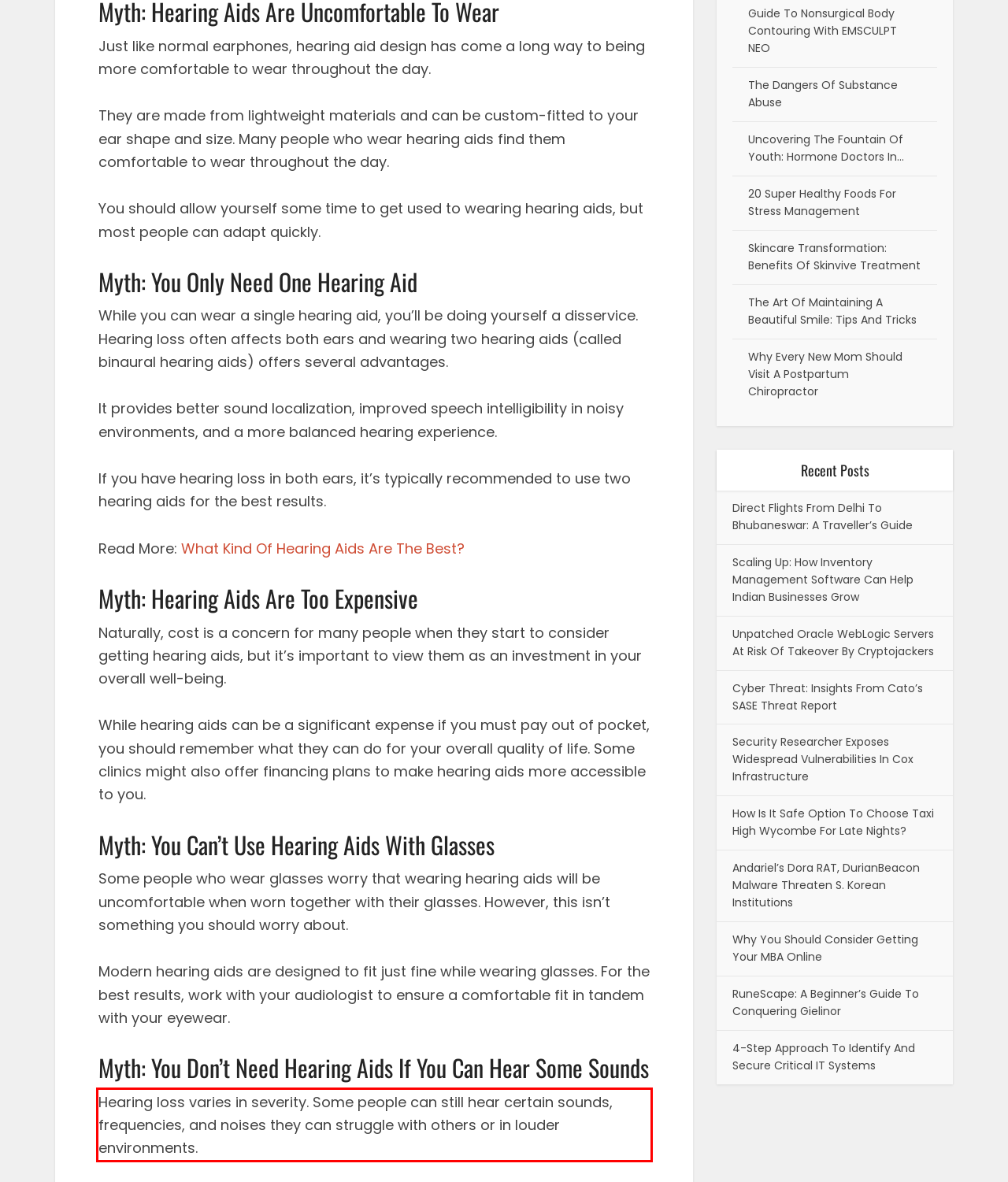Given the screenshot of the webpage, identify the red bounding box, and recognize the text content inside that red bounding box.

Hearing loss varies in severity. Some people can still hear certain sounds, frequencies, and noises they can struggle with others or in louder environments.